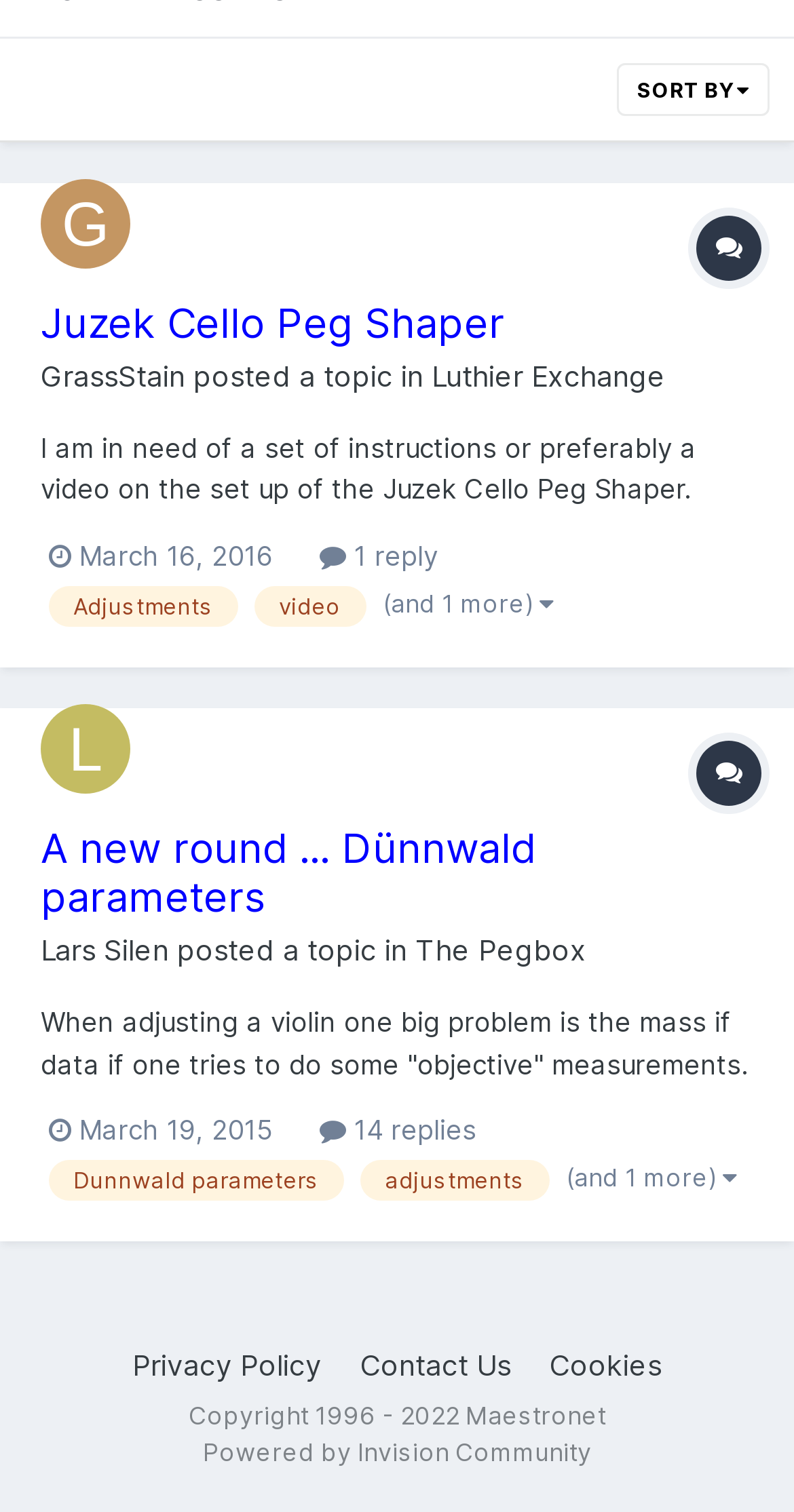Given the following UI element description: "Adjustments", find the bounding box coordinates in the webpage screenshot.

[0.062, 0.387, 0.3, 0.414]